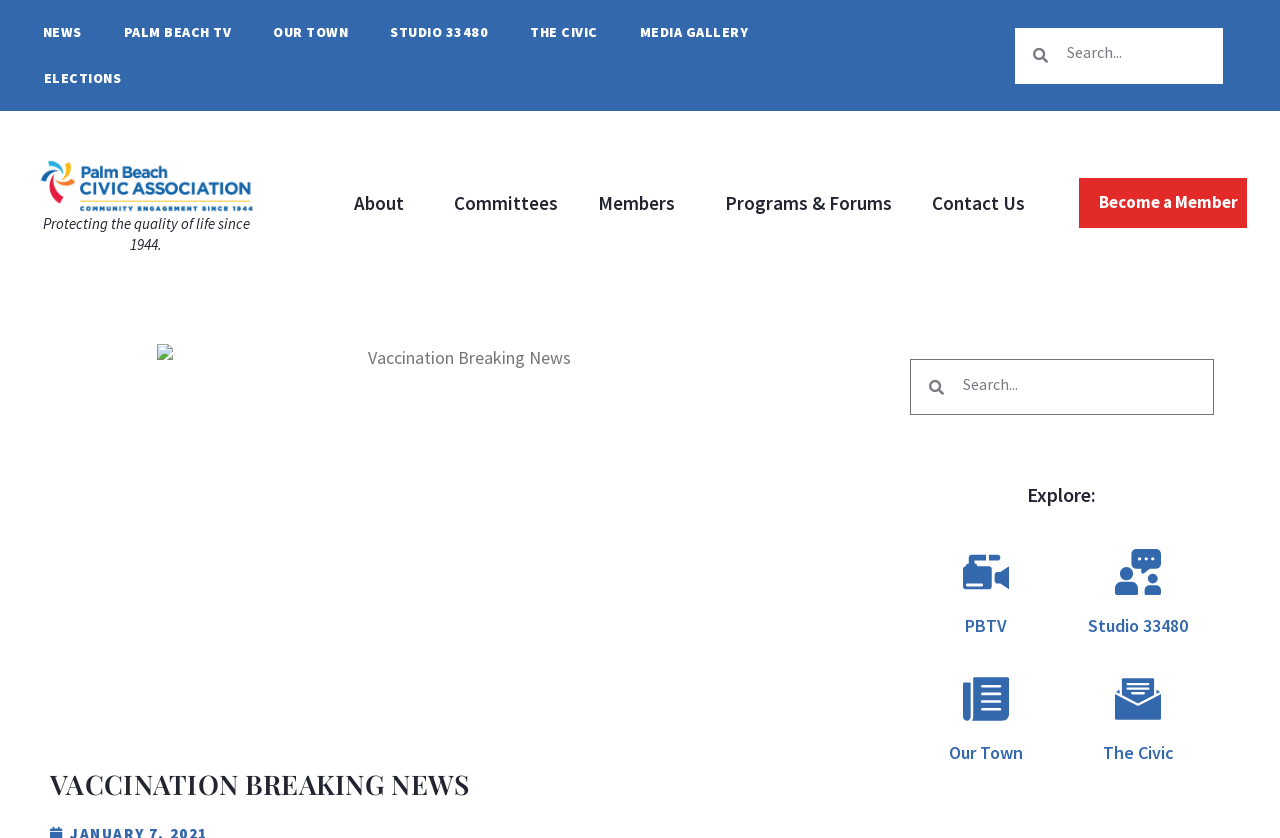Find the bounding box coordinates for the element that must be clicked to complete the instruction: "Explore PBTV". The coordinates should be four float numbers between 0 and 1, indicated as [left, top, right, bottom].

[0.724, 0.728, 0.817, 0.767]